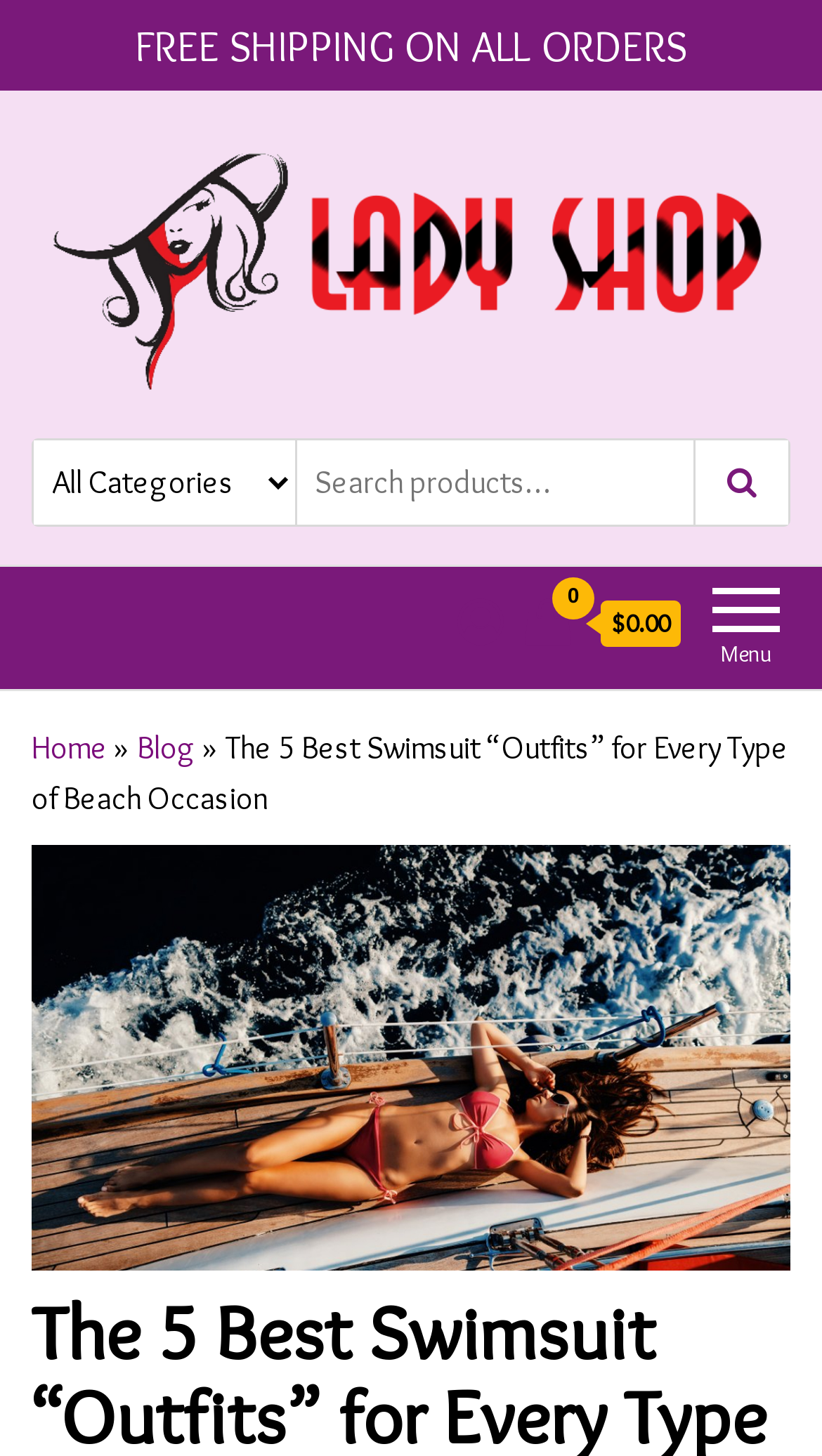Is the search box required?
Based on the screenshot, provide your answer in one word or phrase.

No